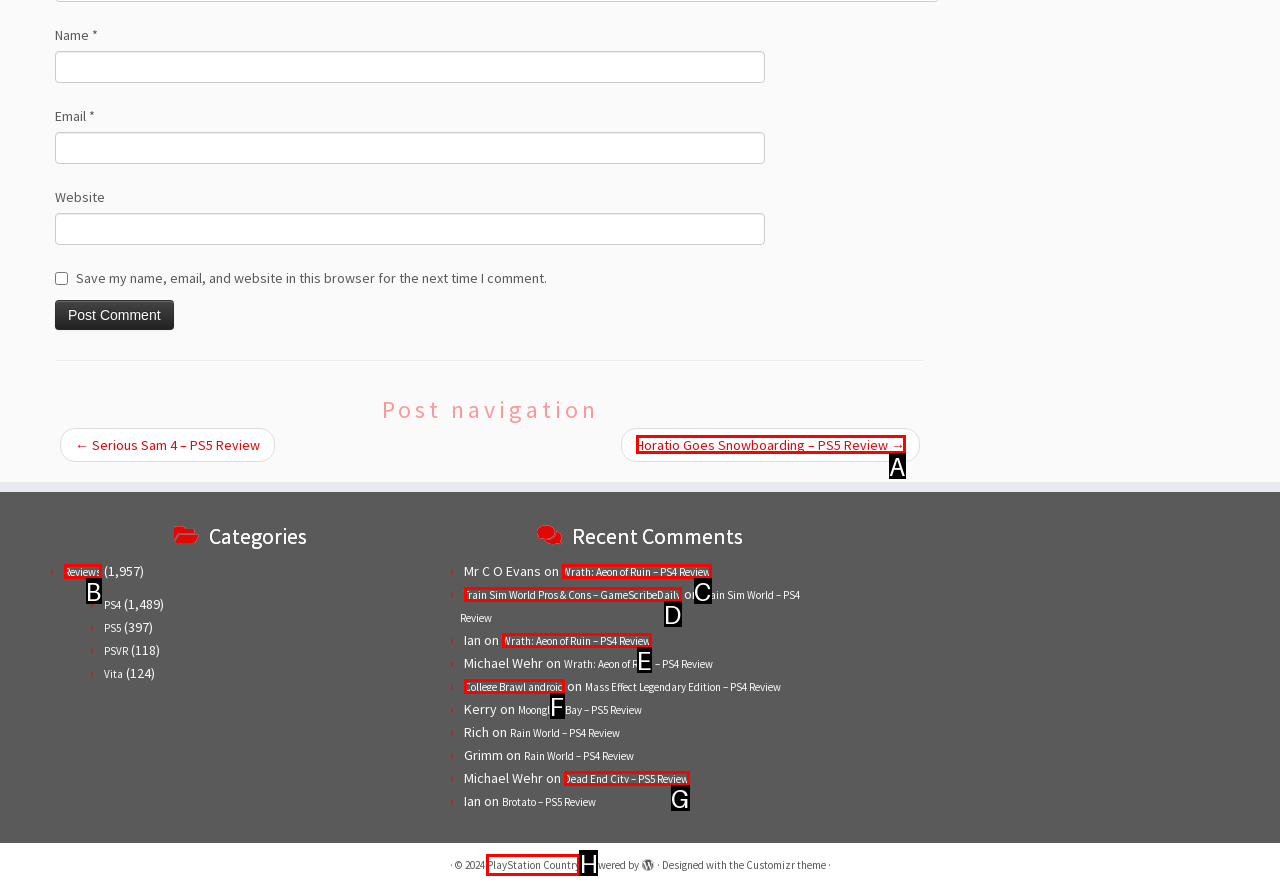Pinpoint the HTML element that fits the description: Reviews
Answer by providing the letter of the correct option.

B